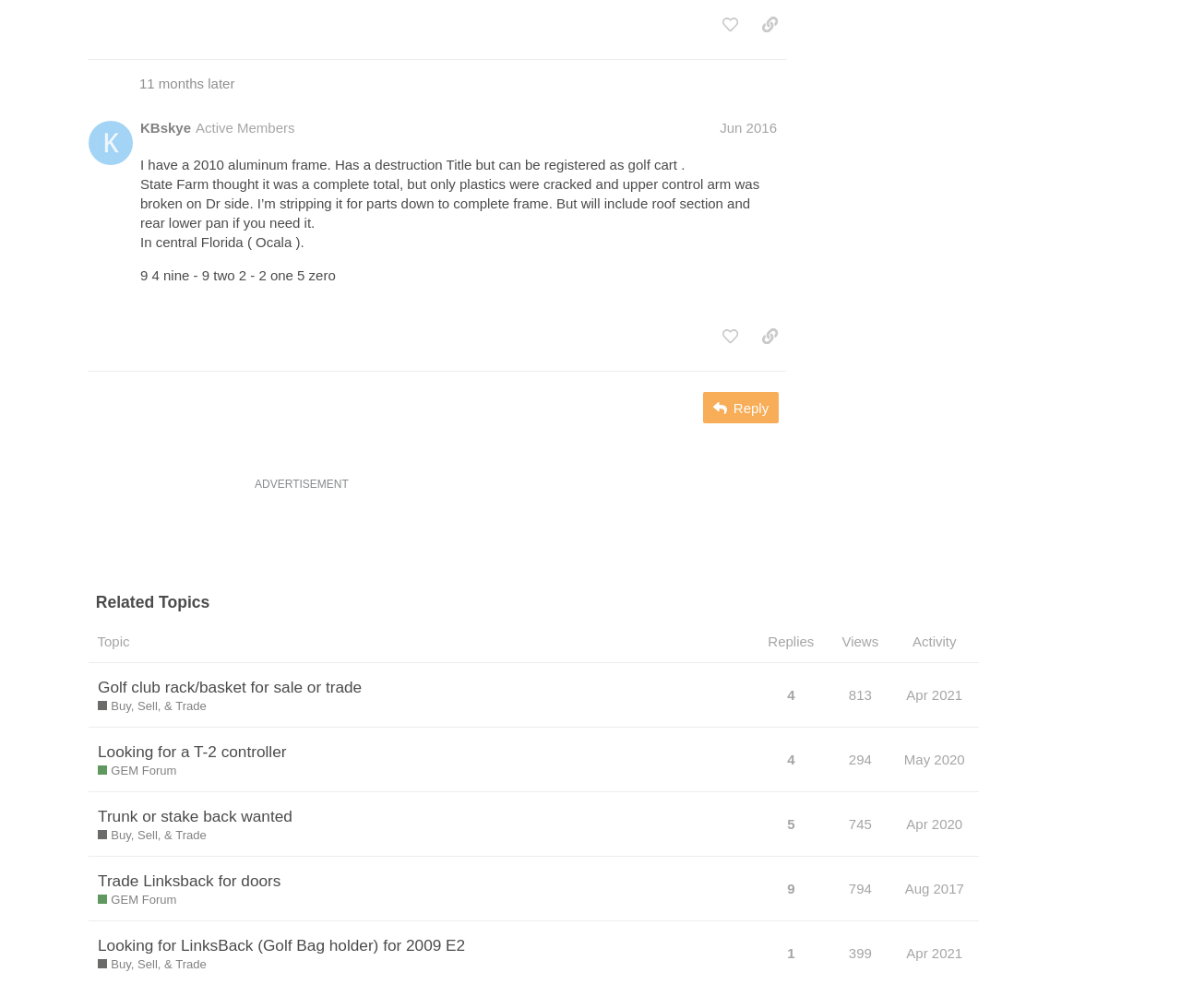Find the bounding box coordinates for the HTML element specified by: "aria-label="स्टोरी शेयर करें"".

None